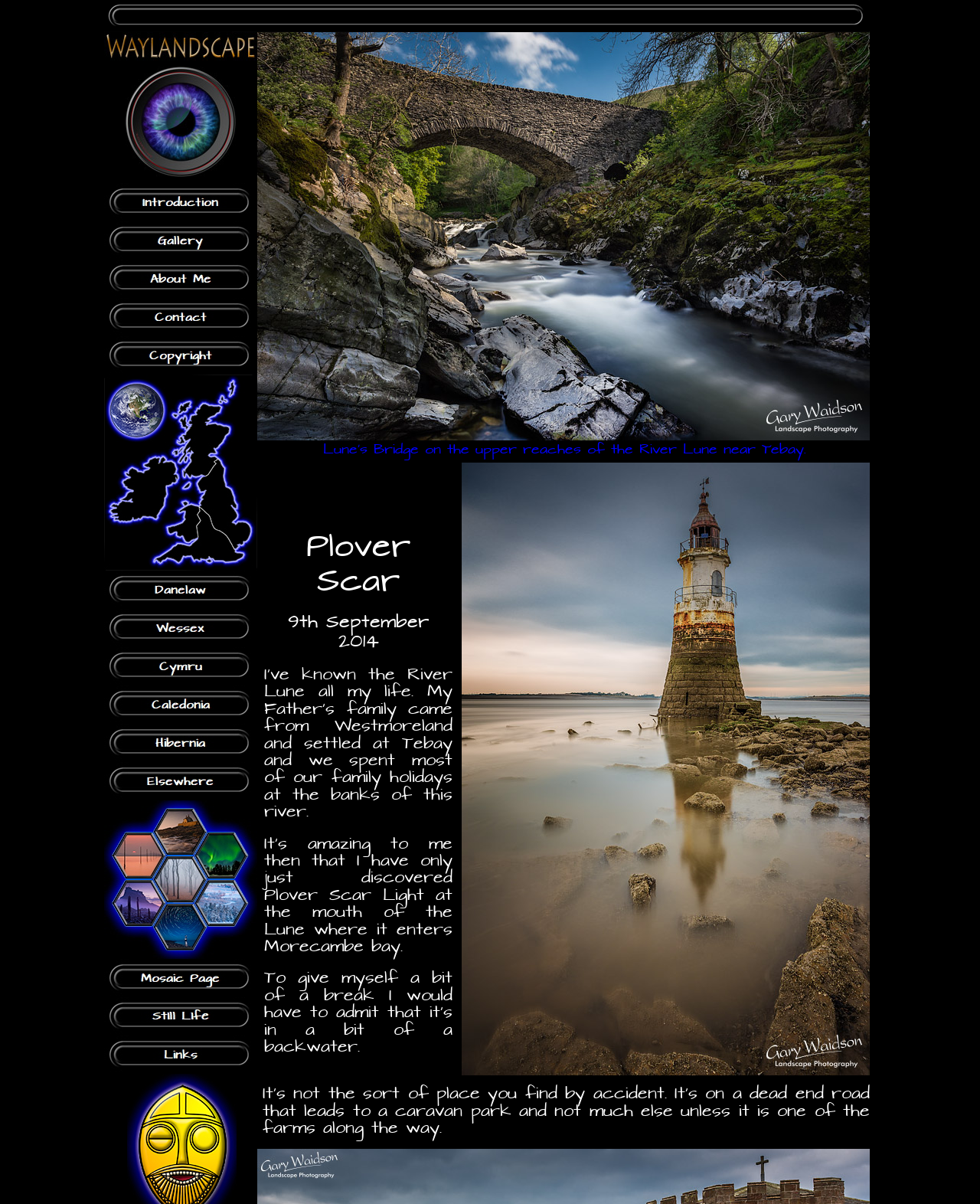Determine the bounding box coordinates for the UI element described. Format the coordinates as (top-left x, top-left y, bottom-right x, bottom-right y) and ensure all values are between 0 and 1. Element description: alt="Lunes-Bridge-I" title="Lunes-Bridge-I"

[0.262, 0.353, 0.888, 0.372]